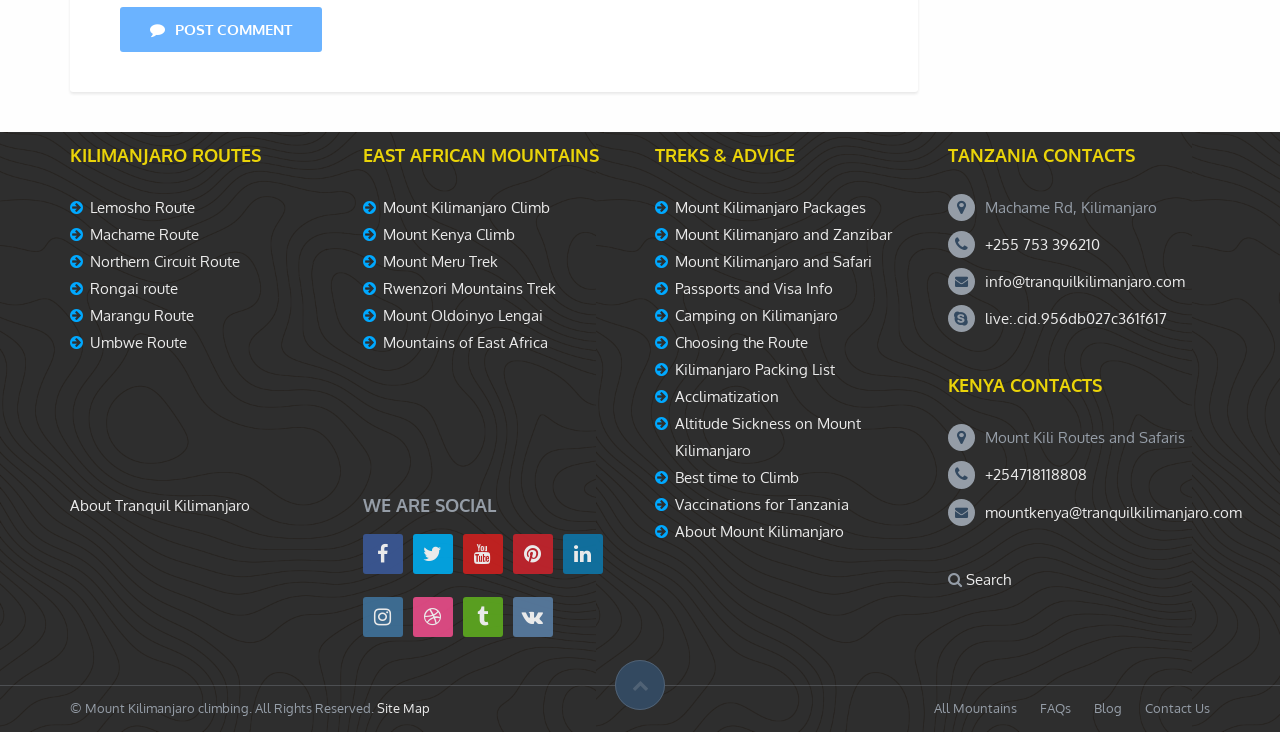Please identify the bounding box coordinates of the element's region that needs to be clicked to fulfill the following instruction: "Check Kilimanjaro Packing List". The bounding box coordinates should consist of four float numbers between 0 and 1, i.e., [left, top, right, bottom].

[0.527, 0.492, 0.652, 0.519]